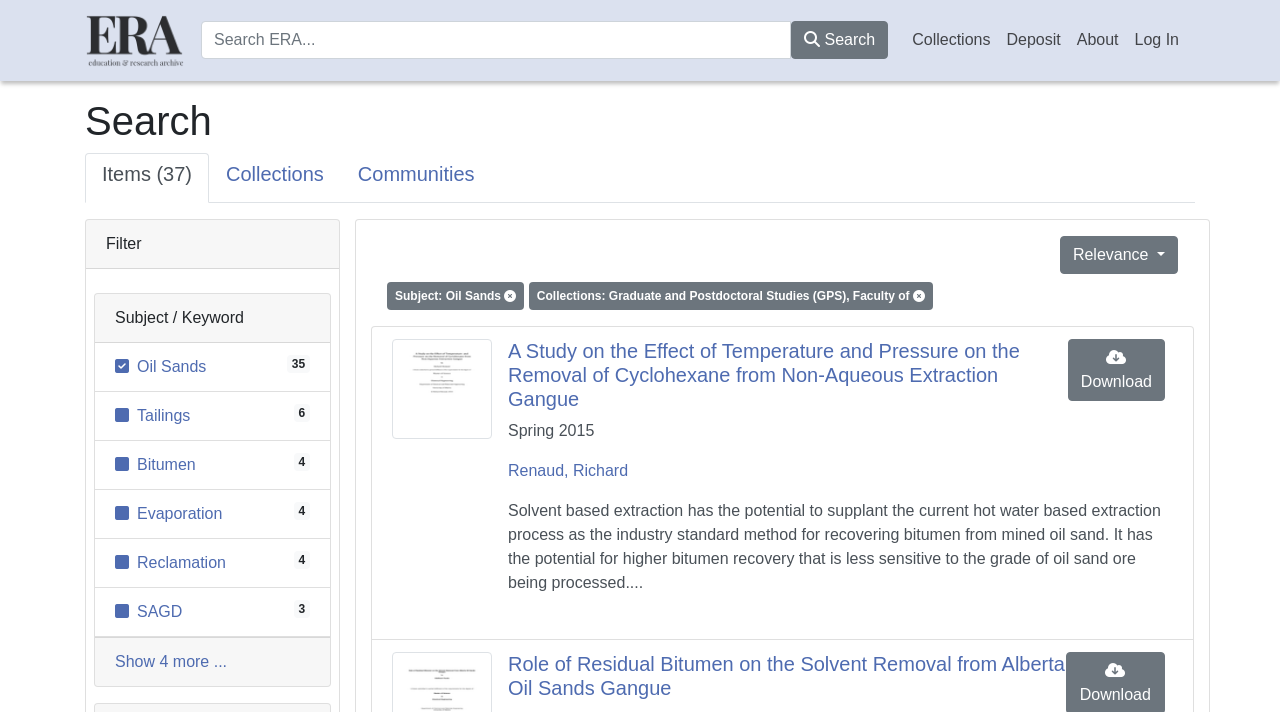Using a single word or phrase, answer the following question: 
What is the name of the archive?

ERA